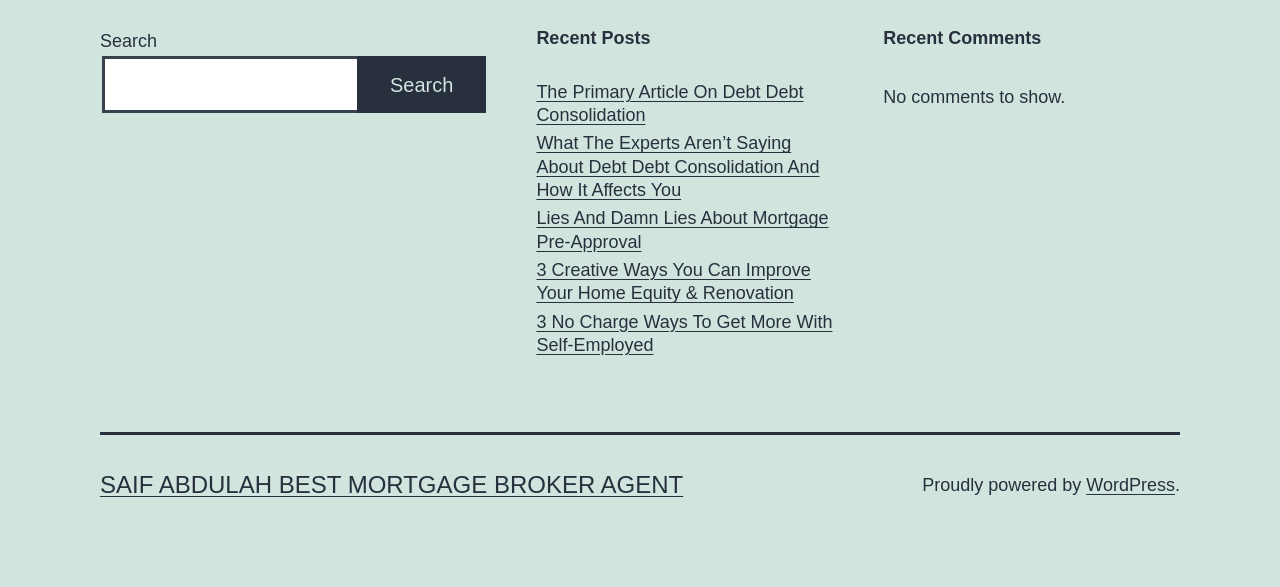What is the platform used to power the website?
Give a detailed explanation using the information visible in the image.

At the bottom of the webpage, there is a text that says 'Proudly powered by WordPress'. This indicates that the platform used to power the website is WordPress.